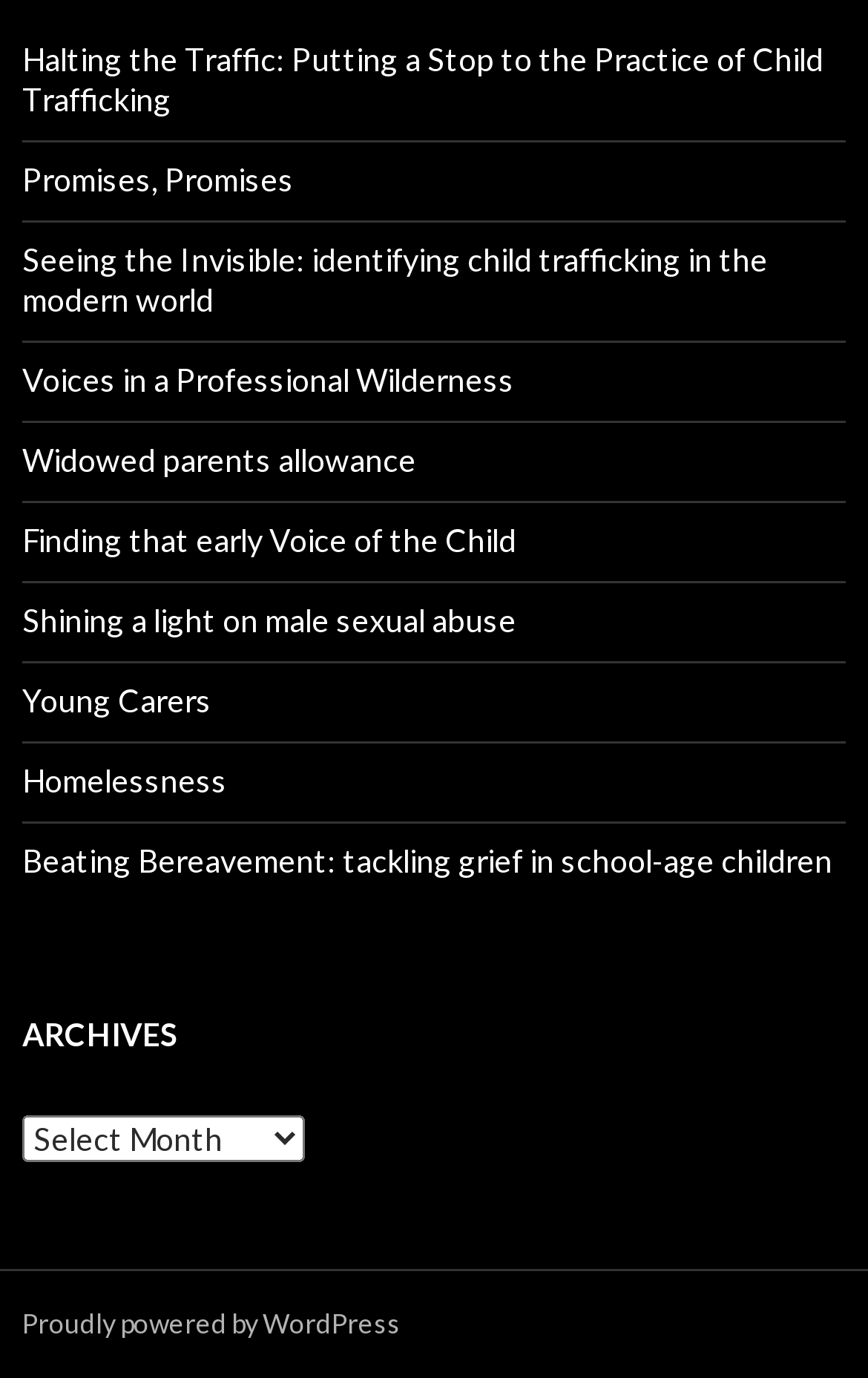Is the archives dropdown menu expanded?
Carefully analyze the image and provide a thorough answer to the question.

I checked the combobox element with the label 'Archives' and found that its 'expanded' property is set to 'False', indicating that the dropdown menu is not expanded.